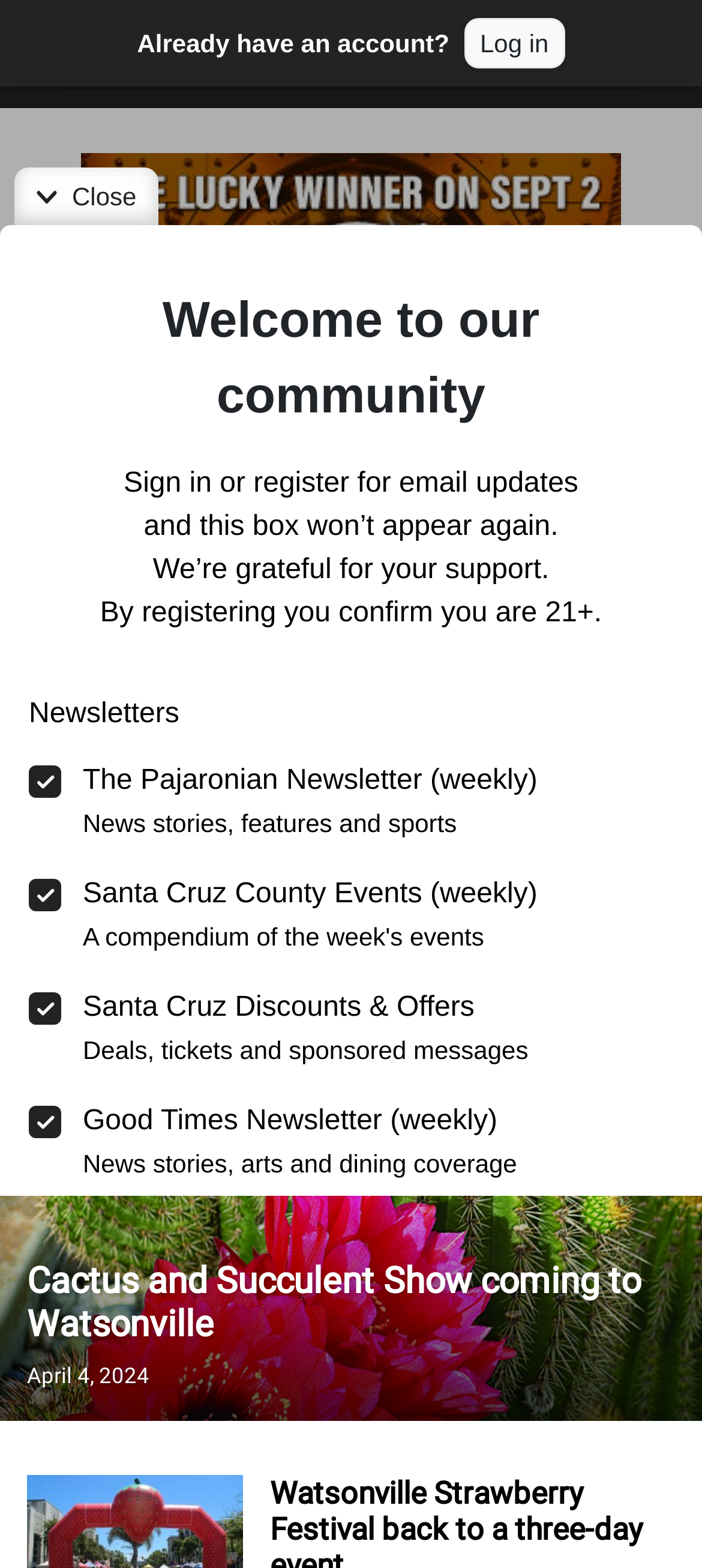Describe all significant elements and features of the webpage.

The webpage appears to be a news or event listing website, specifically focused on the Watsonville, CA area. At the top, there is a logo image of "Pajaronian" and a link to "chukchansi casino" with a corresponding image. Below this, there is a heading "FEATURED EVENTS" in a prominent position.

To the right of the heading, there are several links to different categories, including "ARTS & CULTURE", "CLASSIFIEDS", "COMMUNITY", and more. These links are arranged horizontally and take up a significant portion of the page.

Below the category links, there are several featured event listings. Each listing includes a heading with the event title, a link to the event, and a timestamp indicating the date of the event. The events are arranged vertically, with the most prominent one at the top. The events listed include "HONORING YOUNG LEADERS" and "Cactus and Succulent Show coming to Watsonville".

There are also several iframes on the page, which may be used for advertising or other purposes. They are positioned at the top and bottom of the page, and do not appear to be directly related to the event listings.